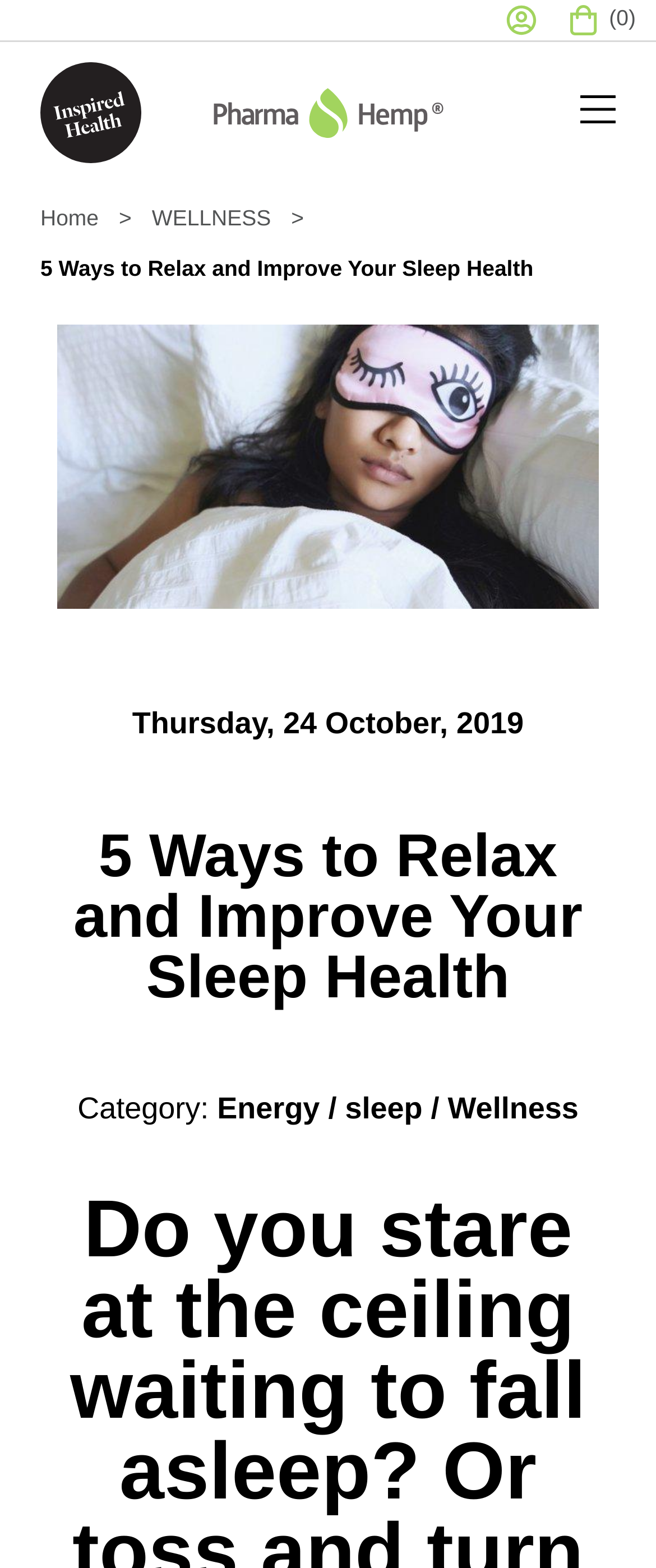Answer the following inquiry with a single word or phrase:
What is the date of the article?

Thursday, 24 October, 2019